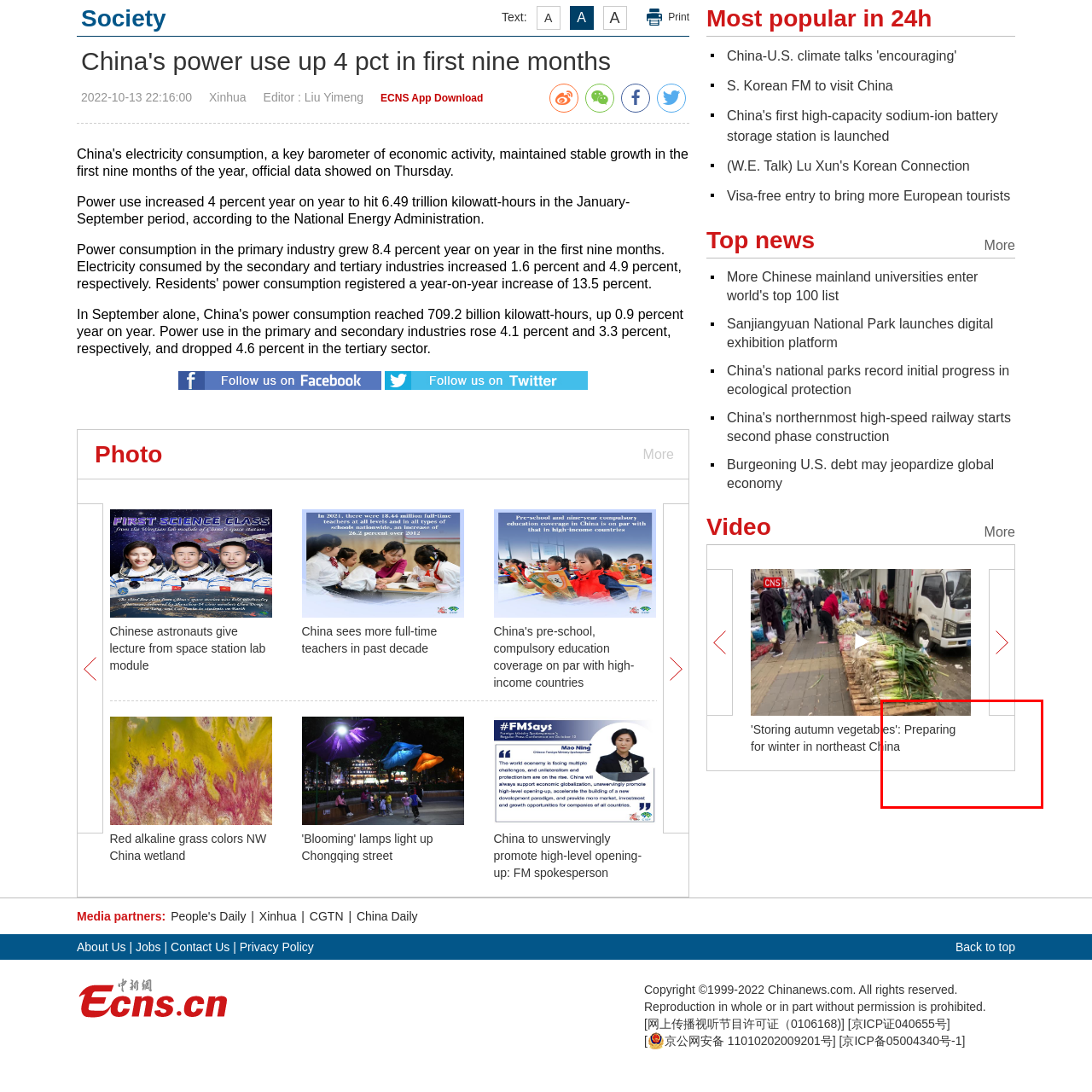Describe in detail the visual content enclosed by the red bounding box.

The image depicts a scene related to the preparation of autumn vegetables in Northeast China, showcasing a hands-on approach to seasonal gardening and food storage. This practice is particularly significant as it reflects local customs and the importance of self-sufficiency during the colder months. The title above suggests a focus on the labor involved in these preparations, emphasizing the cultural relevance of storing food. The image encapsulates a moment of diligence and connection to traditional agricultural practices, highlighting the community's efforts to ensure food security and preserve harvests through winter.